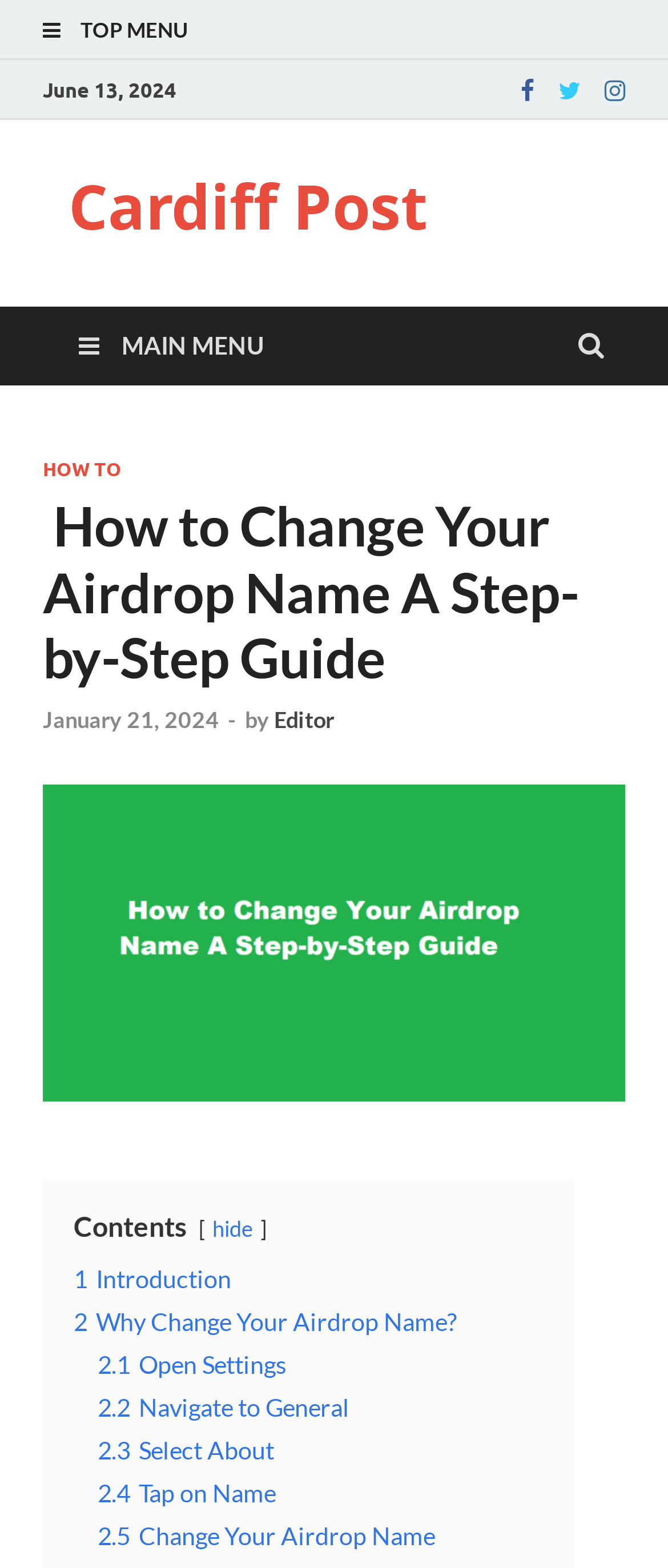Please respond to the question with a concise word or phrase:
How many social media links are at the top of the webpage?

3